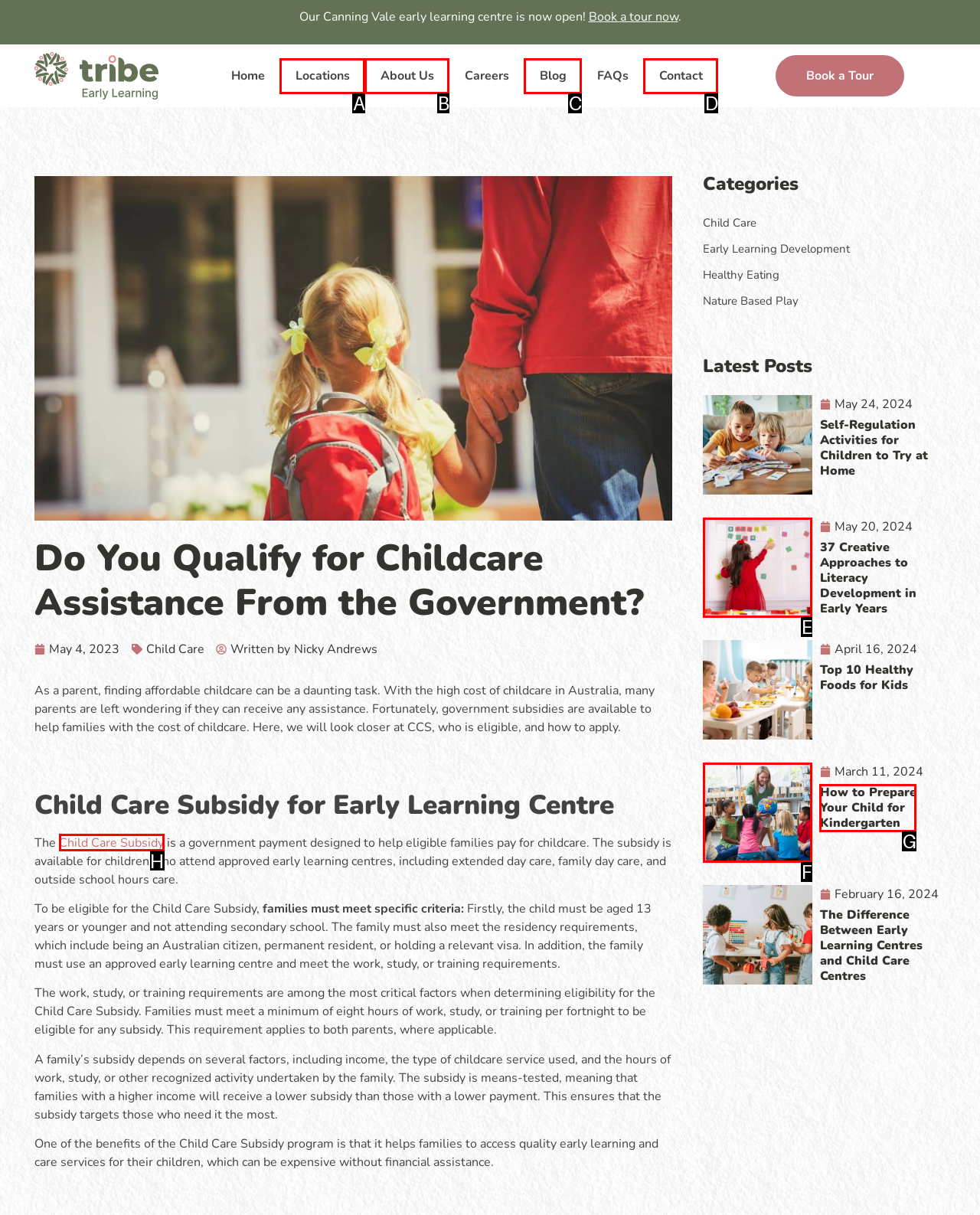Determine which option fits the element description: Blog
Answer with the option’s letter directly.

C